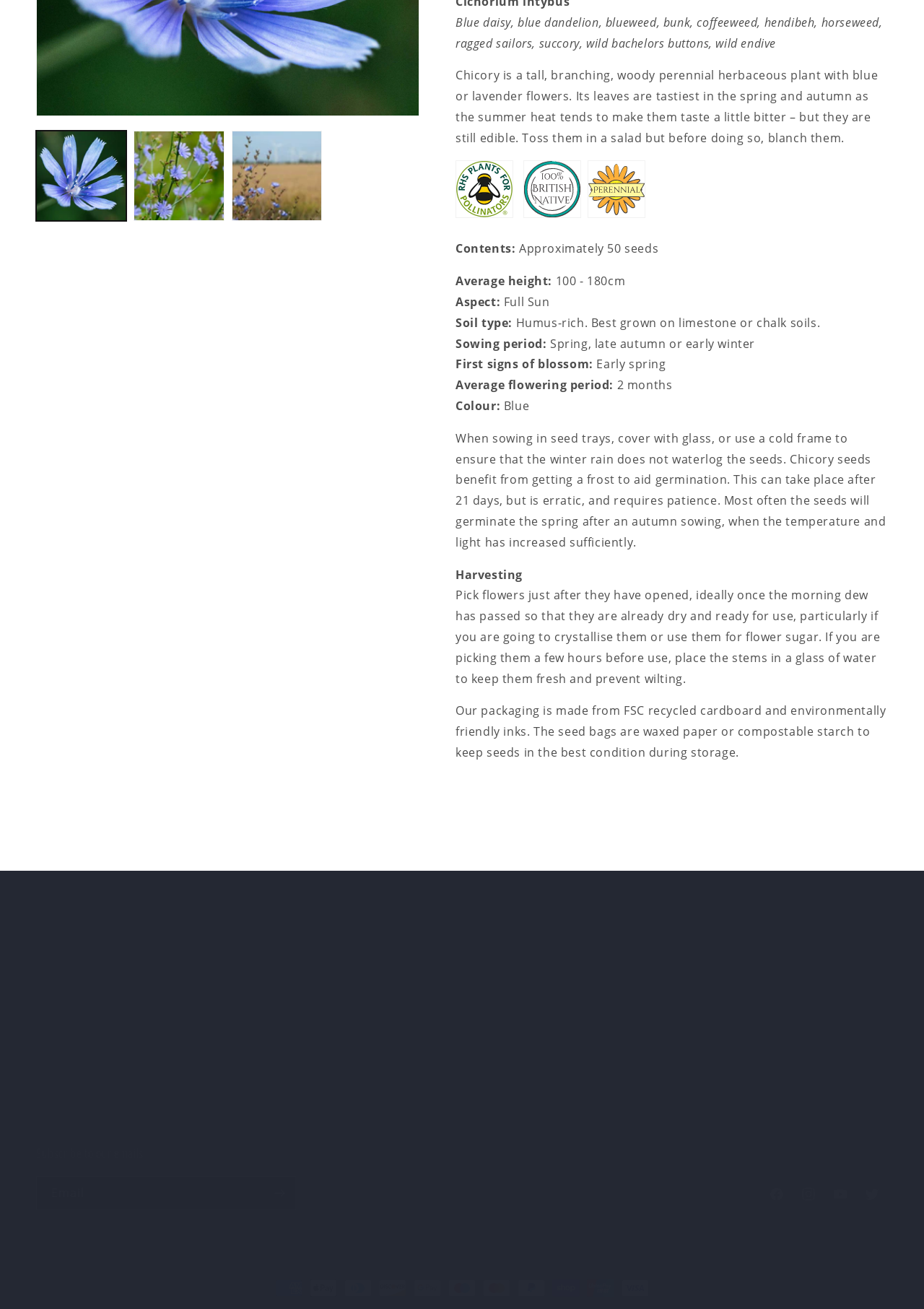Identify the bounding box coordinates for the UI element described as follows: "How to (Video guides)". Ensure the coordinates are four float numbers between 0 and 1, formatted as [left, top, right, bottom].

[0.039, 0.744, 0.161, 0.764]